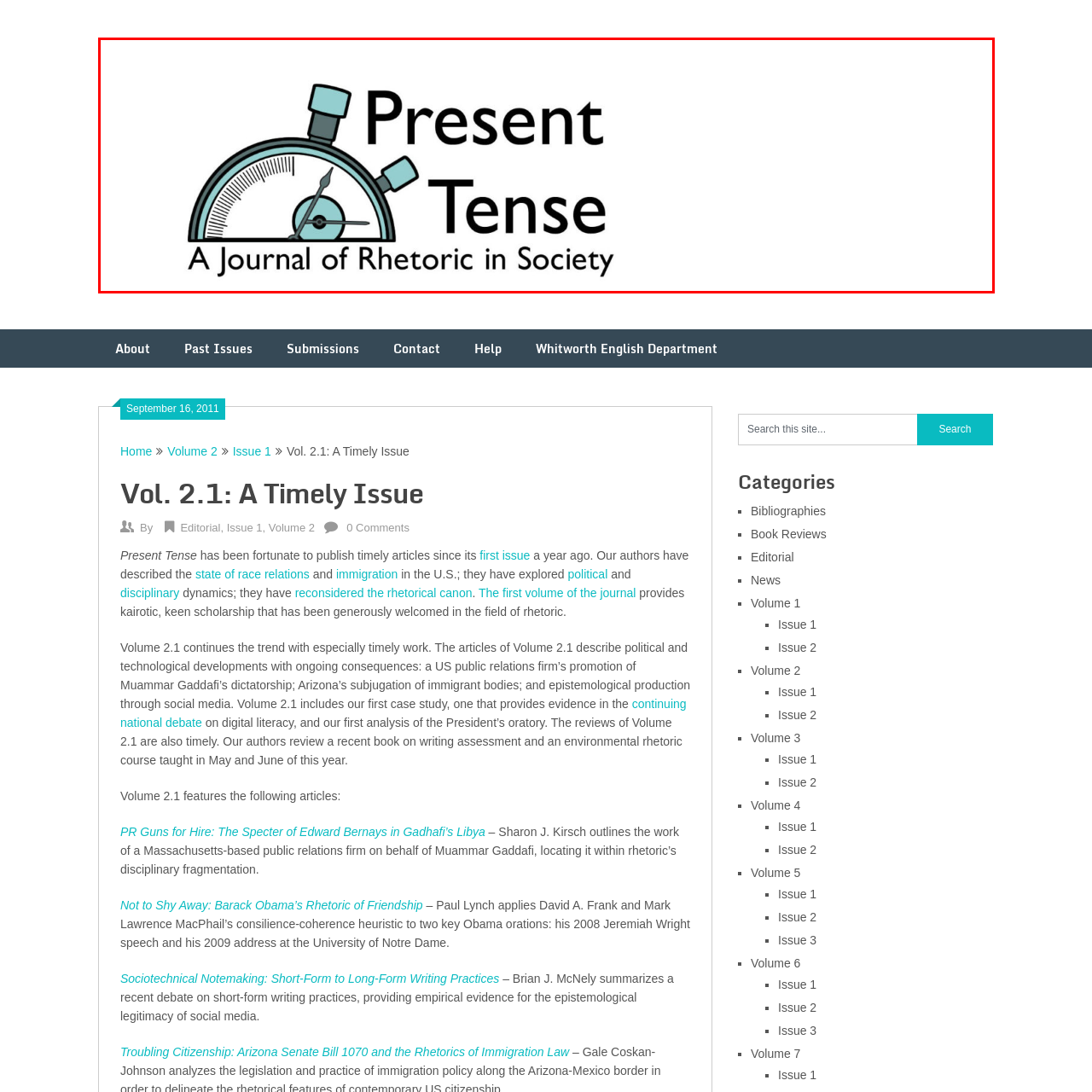What is the academic focus of the journal?
Look closely at the portion of the image highlighted by the red bounding box and provide a comprehensive answer to the question.

The caption states that the subtitle 'A Journal of Rhetoric in Society' articulates the journal's academic focus, which is on exploring pressing rhetorical topics within societal contexts.